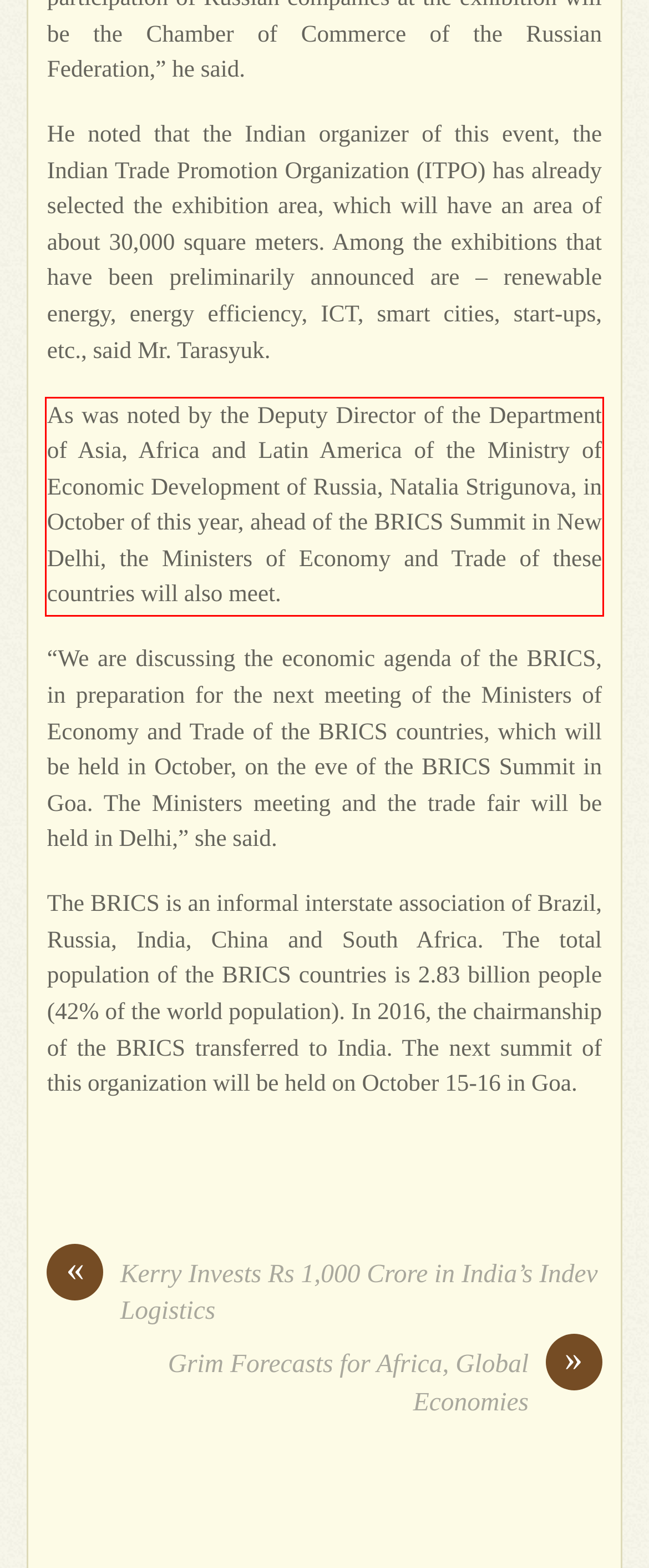You are presented with a webpage screenshot featuring a red bounding box. Perform OCR on the text inside the red bounding box and extract the content.

As was noted by the Deputy Director of the Department of Asia, Africa and Latin America of the Ministry of Economic Development of Russia, Natalia Strigunova, in October of this year, ahead of the BRICS Summit in New Delhi, the Ministers of Economy and Trade of these countries will also meet.